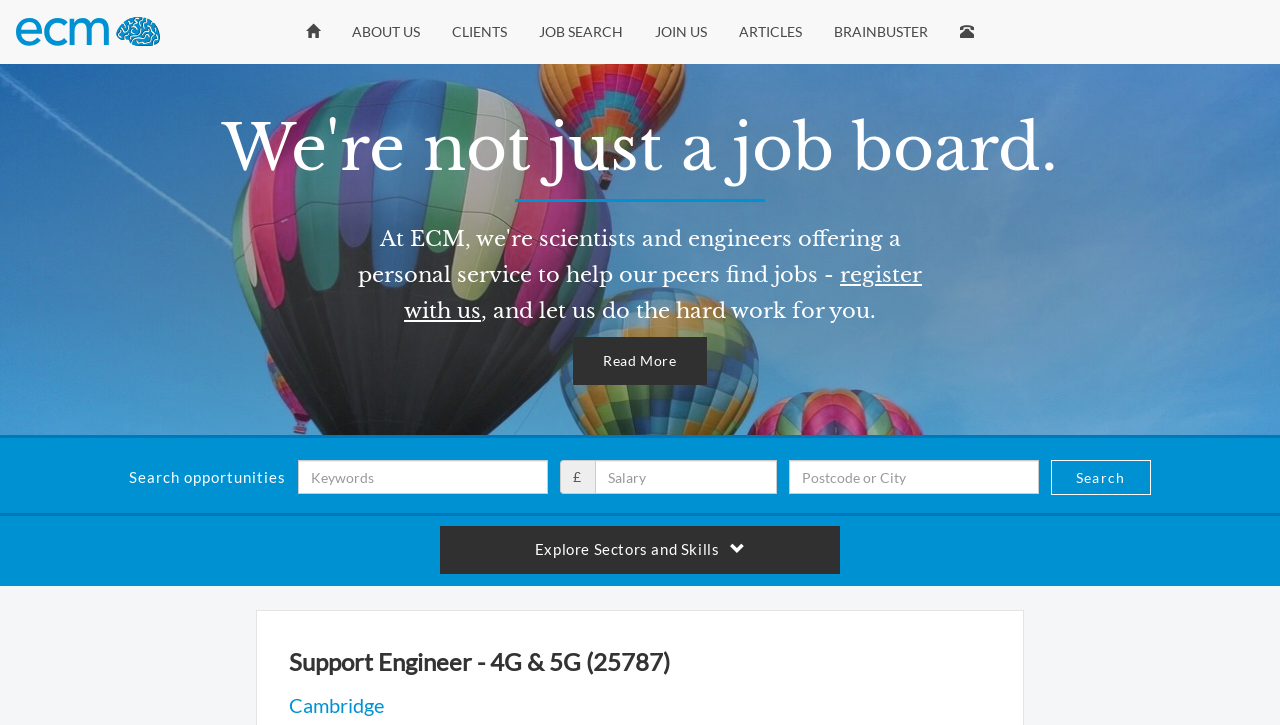What is the purpose of the 'Search' button?
Kindly answer the question with as much detail as you can.

The 'Search' button is located next to the search fields, and its purpose is to search for job opportunities based on the input keywords, salary, and location.